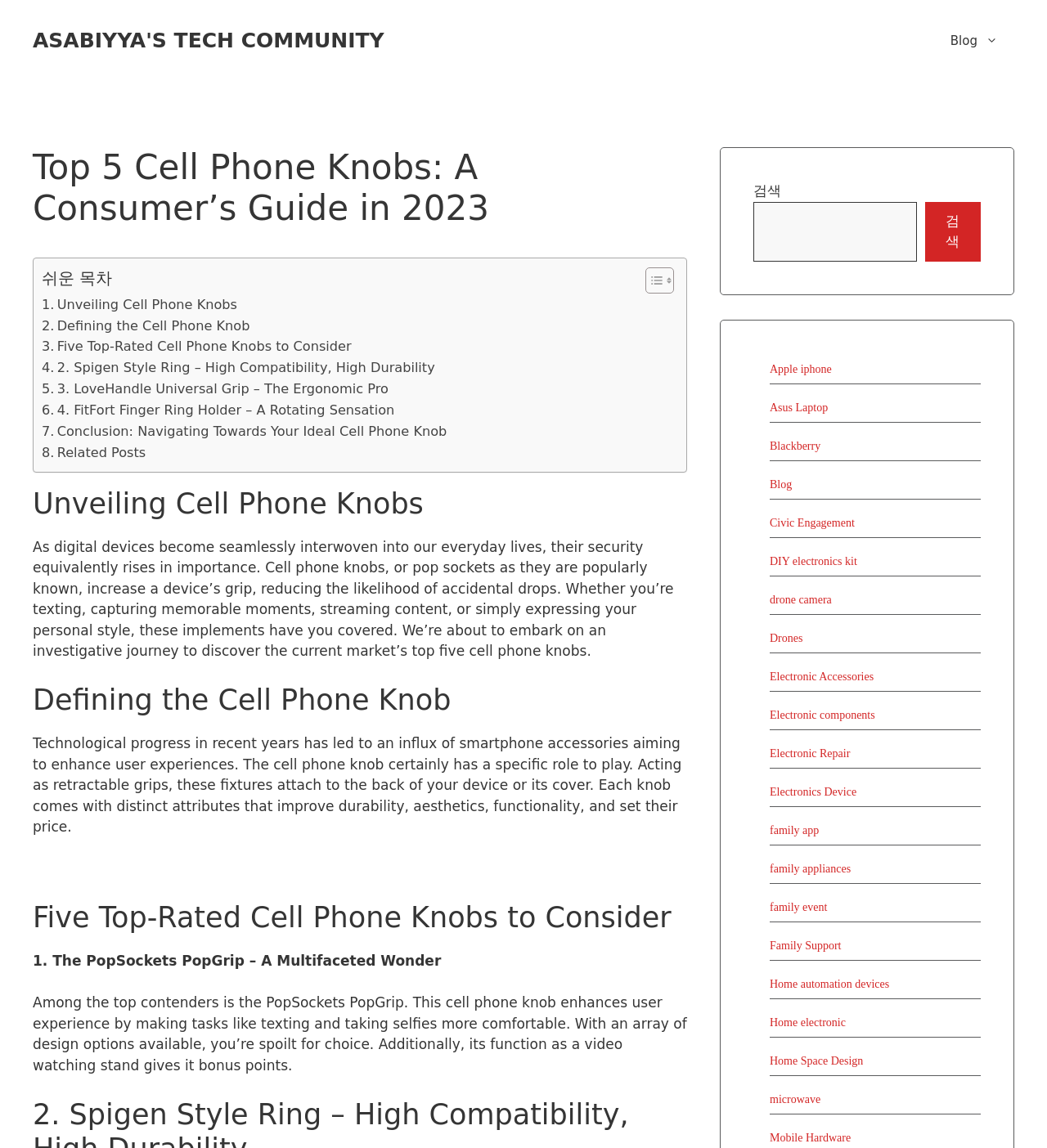Find the bounding box coordinates of the area to click in order to follow the instruction: "Search for something".

[0.72, 0.176, 0.876, 0.228]